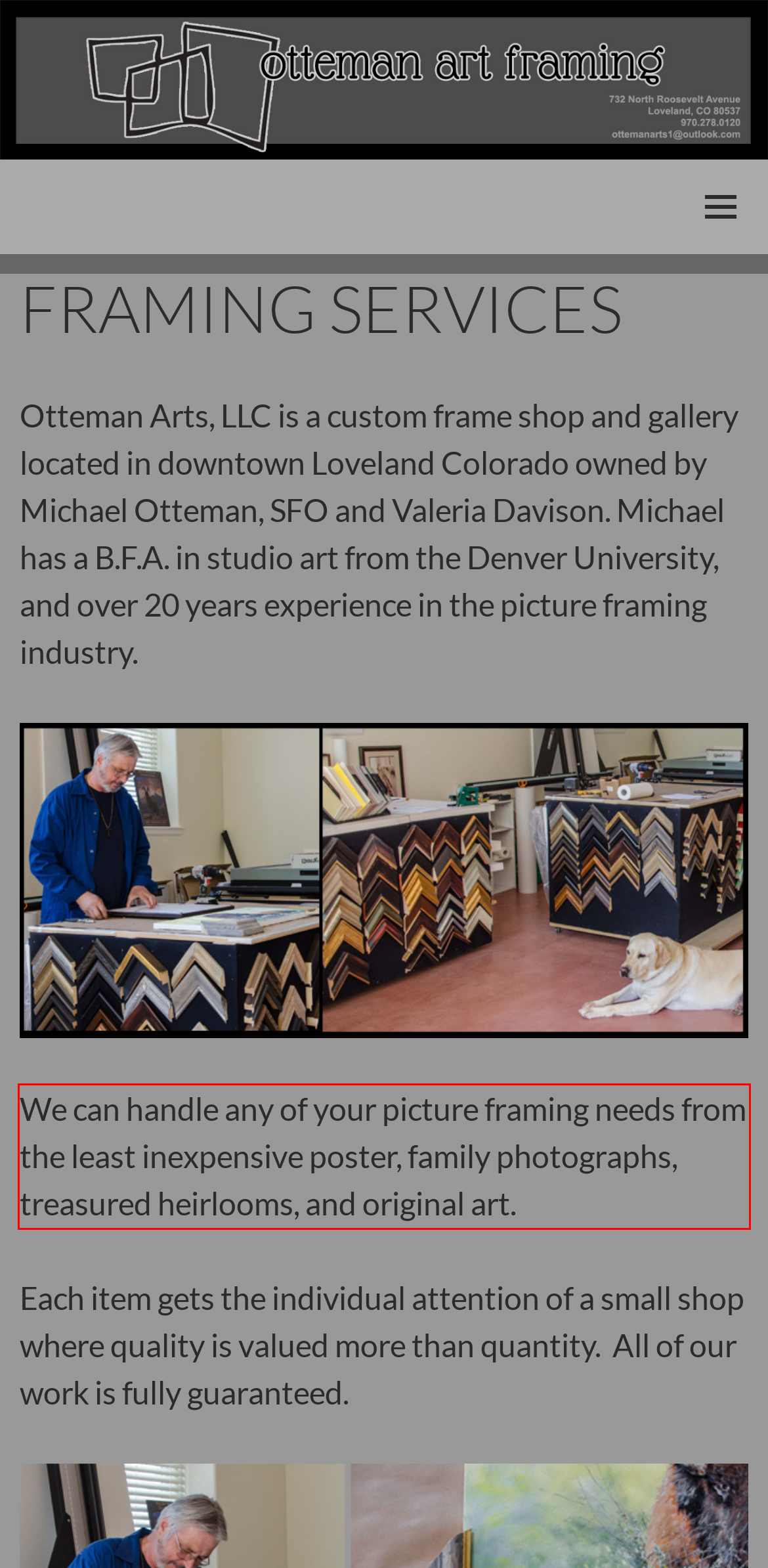Look at the provided screenshot of the webpage and perform OCR on the text within the red bounding box.

We can handle any of your picture framing needs from the least inexpensive poster, family photographs, treasured heirlooms, and original art.